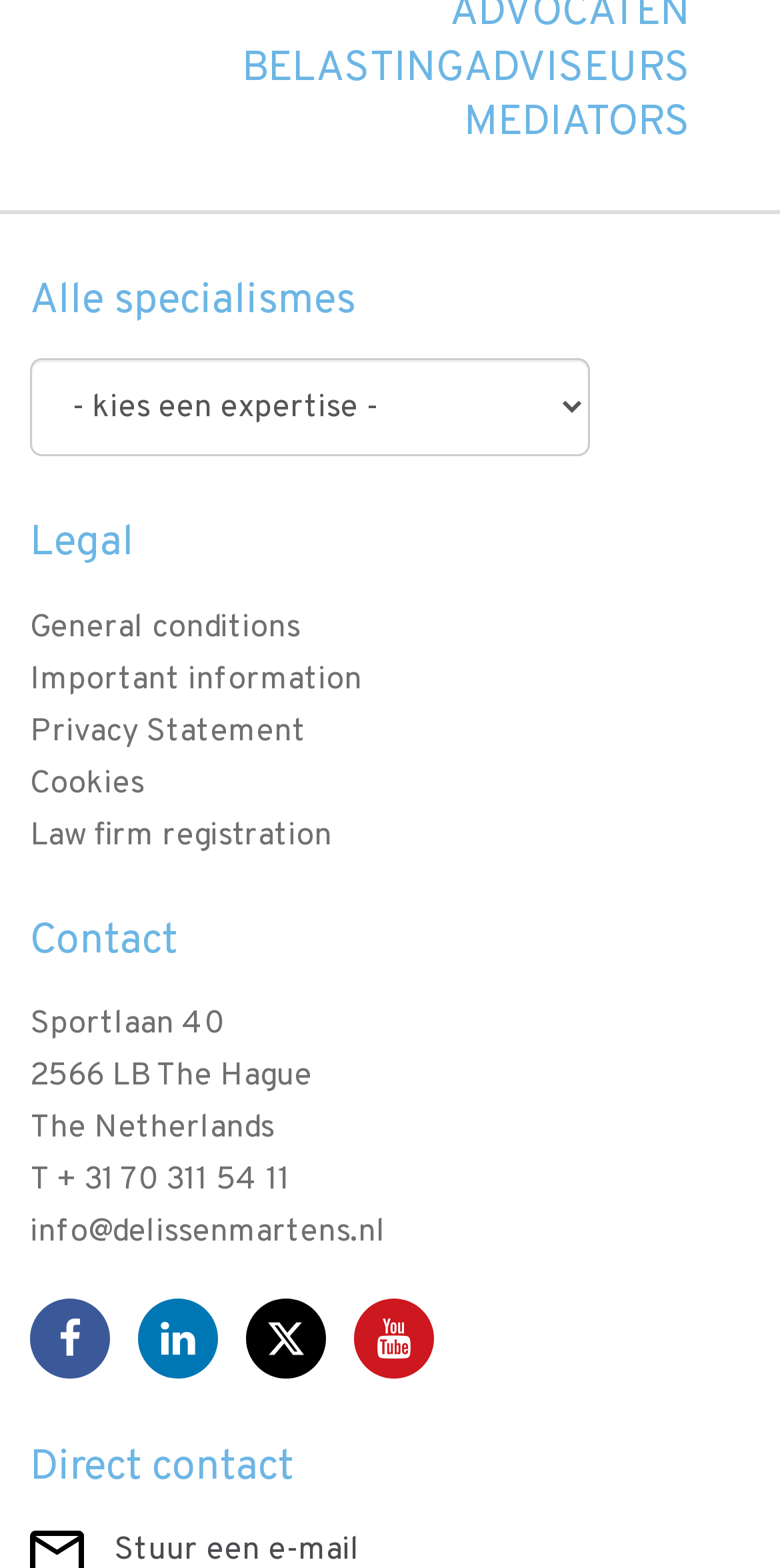Please locate the bounding box coordinates of the element that should be clicked to achieve the given instruction: "Click on Alle specialismes".

[0.038, 0.175, 0.456, 0.209]